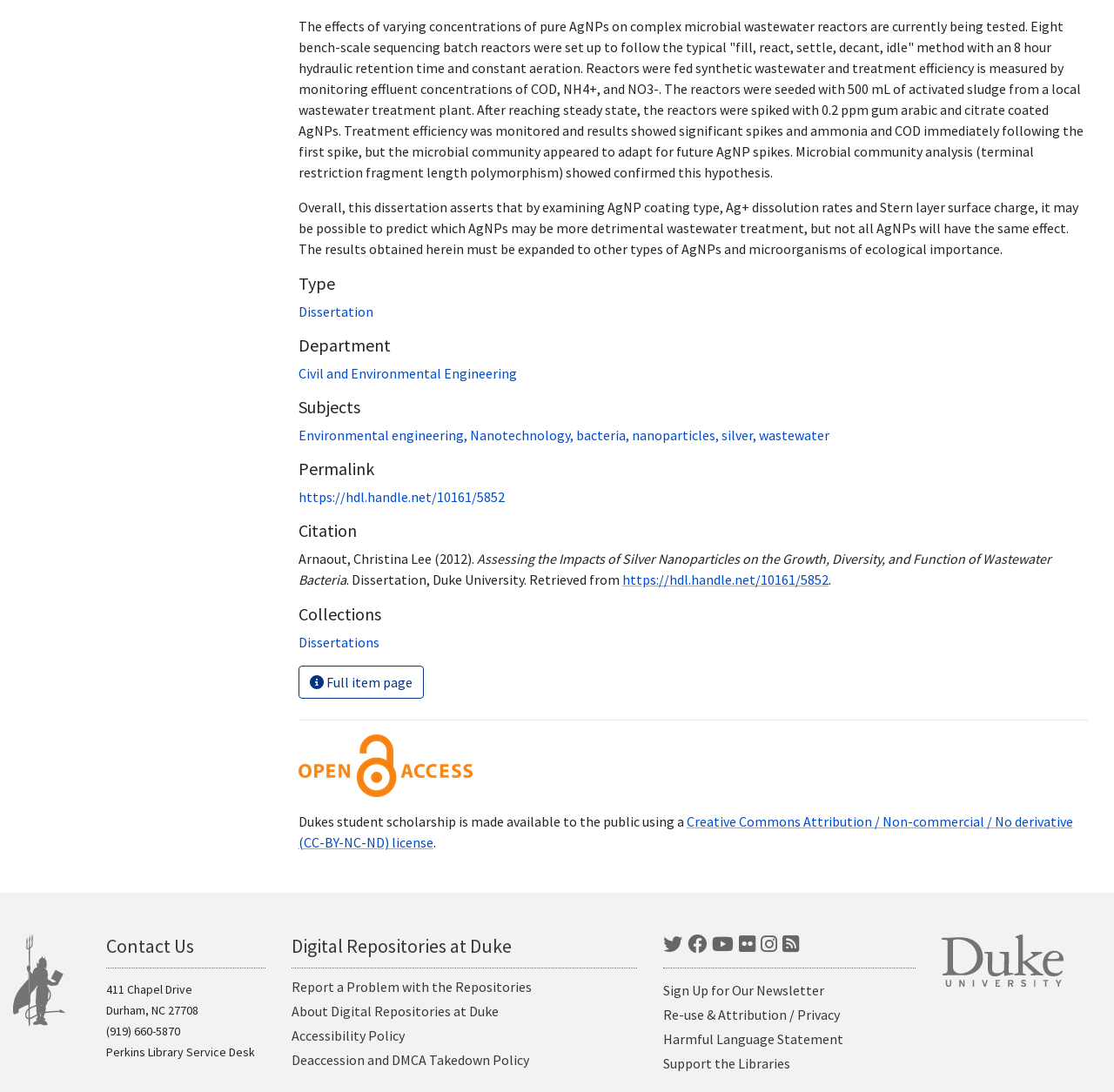What is the name of the university?
Based on the image, give a concise answer in the form of a single word or short phrase.

Duke University